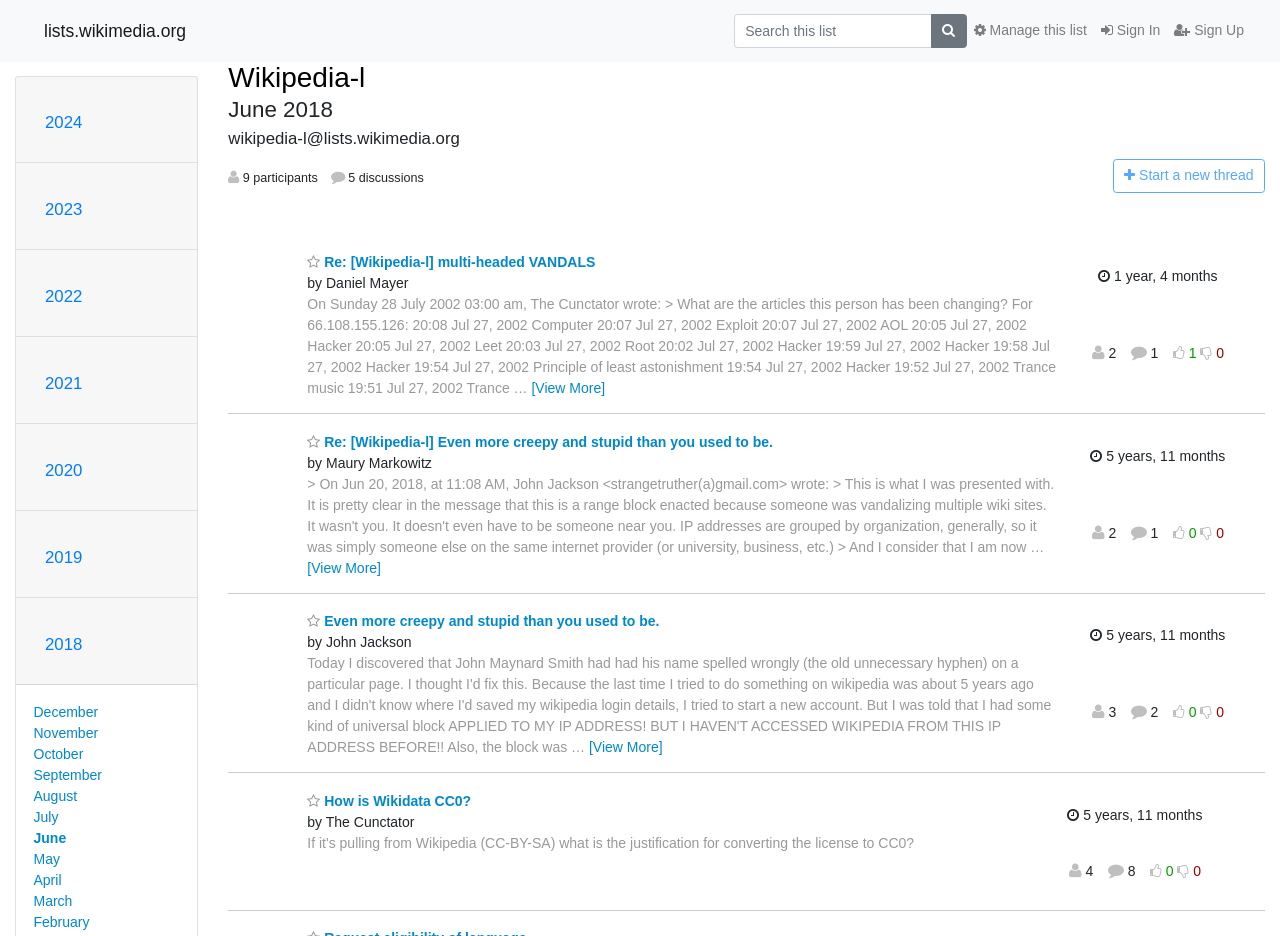Using the provided description Re: [Wikipedia-l] multi-headed VANDALS, find the bounding box coordinates for the UI element. Provide the coordinates in (top-left x, top-left y, bottom-right x, bottom-right y) format, ensuring all values are between 0 and 1.

[0.24, 0.271, 0.465, 0.289]